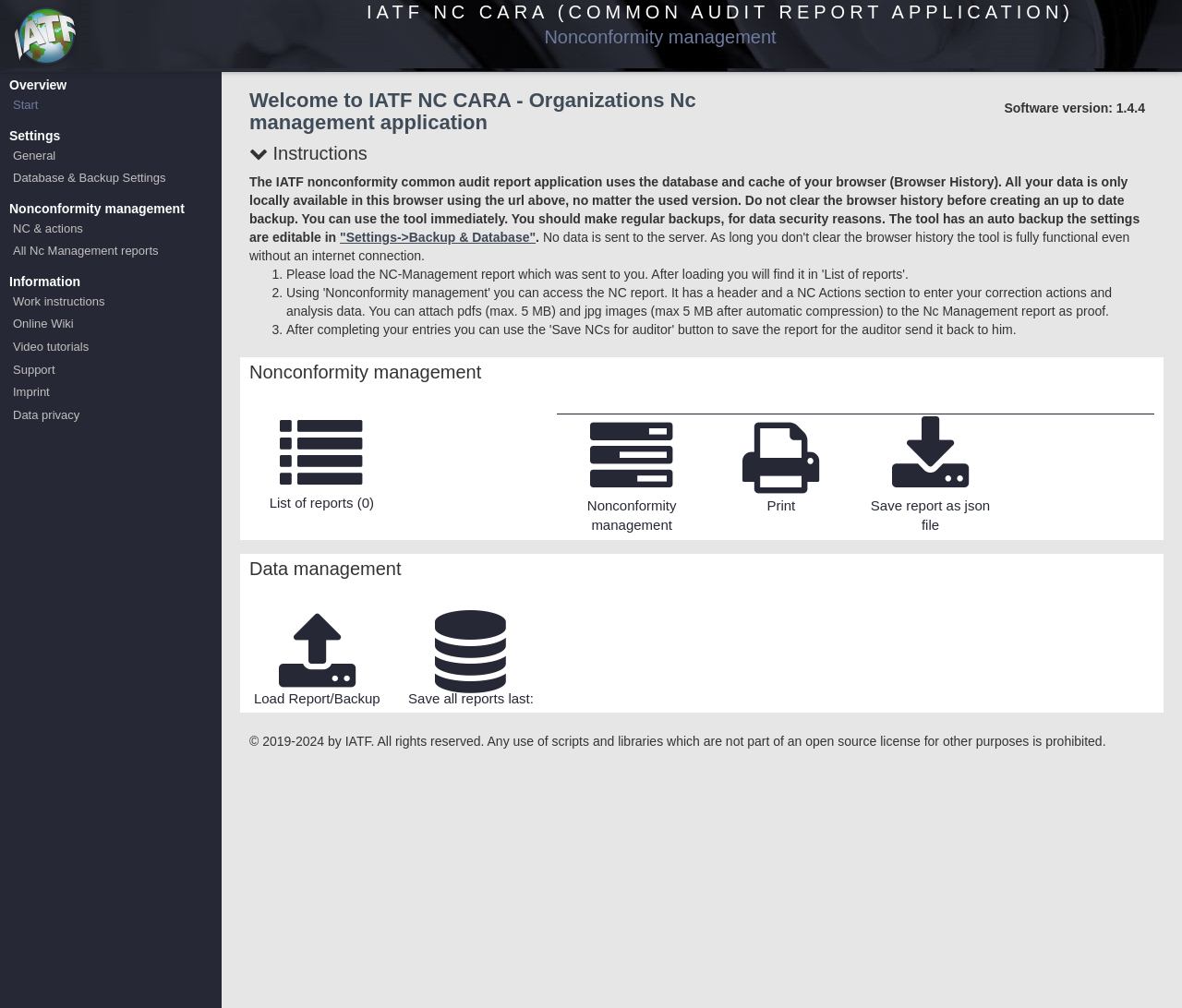What is the purpose of the 'Start' button?
Relying on the image, give a concise answer in one word or a brief phrase.

To start using the application